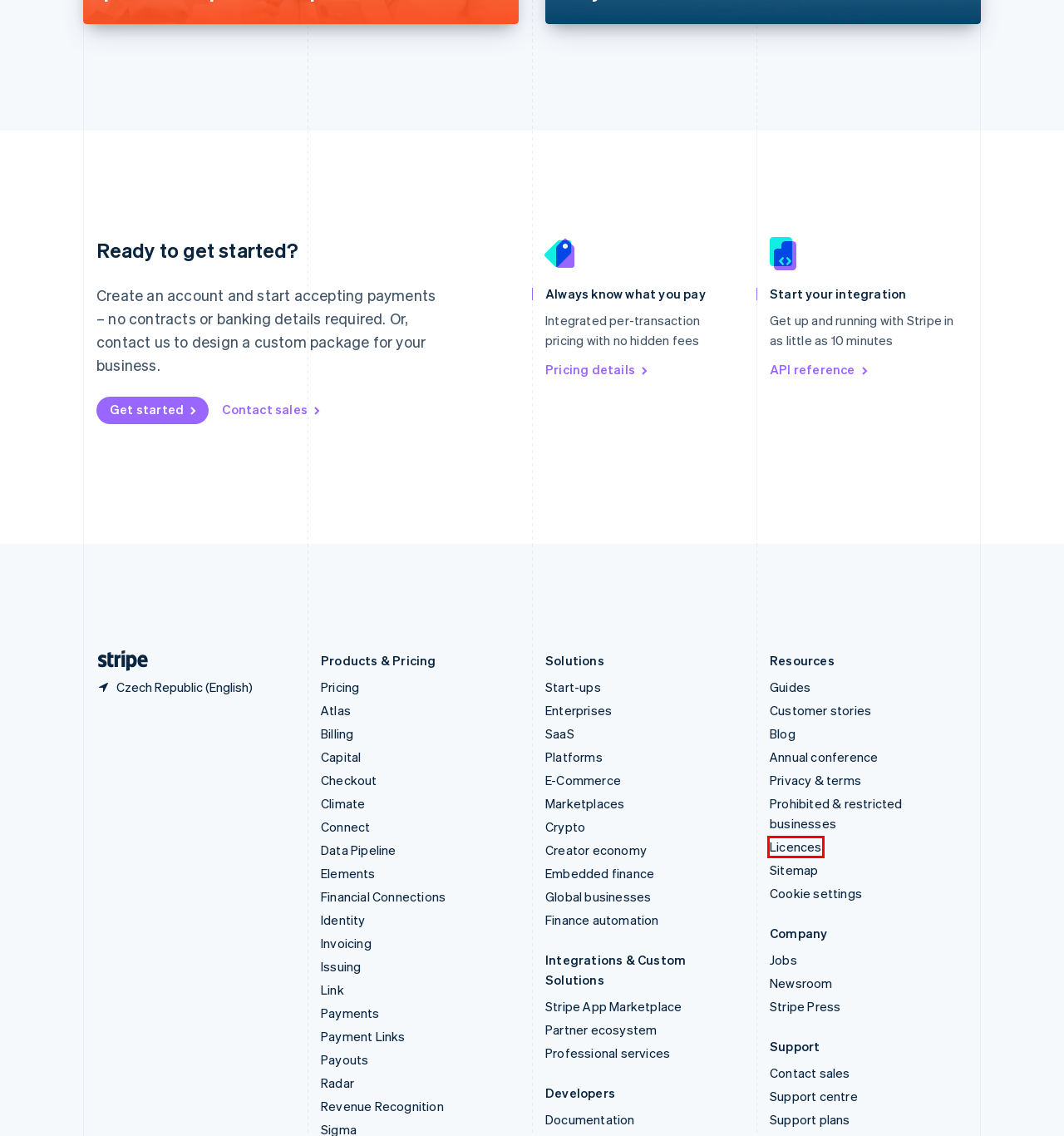Analyze the webpage screenshot with a red bounding box highlighting a UI element. Select the description that best matches the new webpage after clicking the highlighted element. Here are the options:
A. Estudio de caso de AJ Bell | Stripe
B. Étude de cas AJ Bell | Stripe
C. Estudo de caso da AJ Bell | Stripe
D. Case study KeyMe | Stripe
E. Case study zu AJ Bell | Stripe
F. Stripe Issuing | Virtual and Physical Card Issuing Platform
G. AJ Bell 案例研究 | Stripe
H. Stripe Payments Company Licenses

H